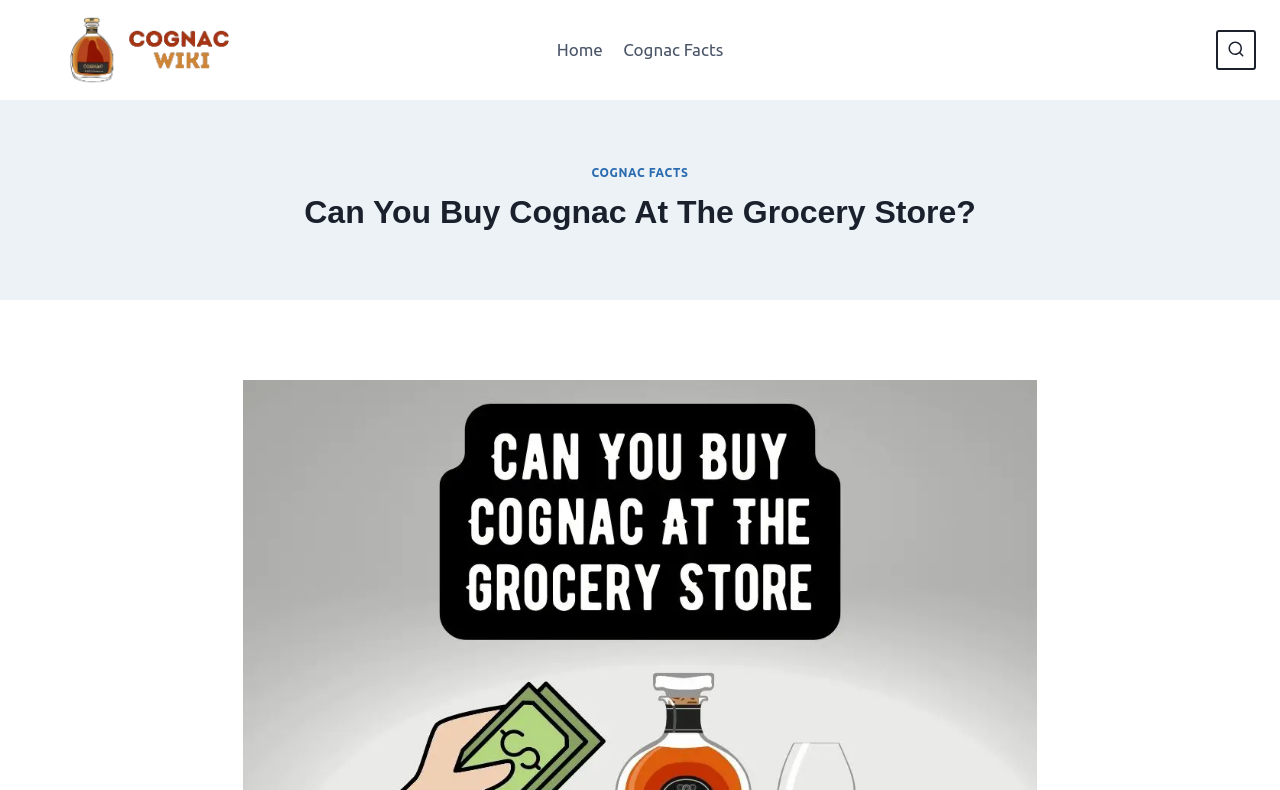Is there a related link to Cognac Facts?
Provide an in-depth answer to the question, covering all aspects.

I found a related link to Cognac Facts by examining the link element with the text 'COGNAC FACTS', which is likely to be a related link to a webpage about Cognac facts.